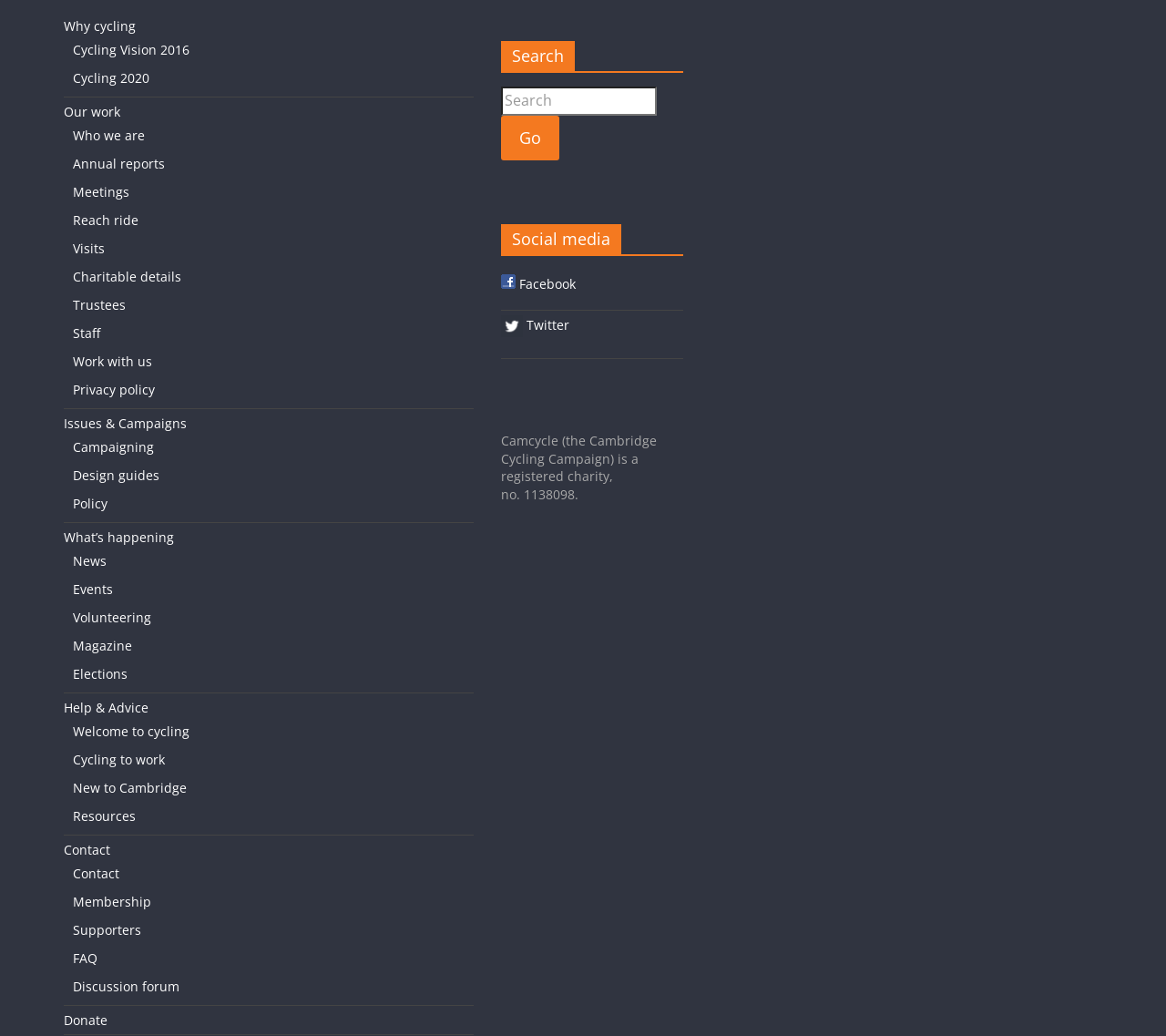Give a one-word or short phrase answer to the question: 
How many social media icons are there?

2